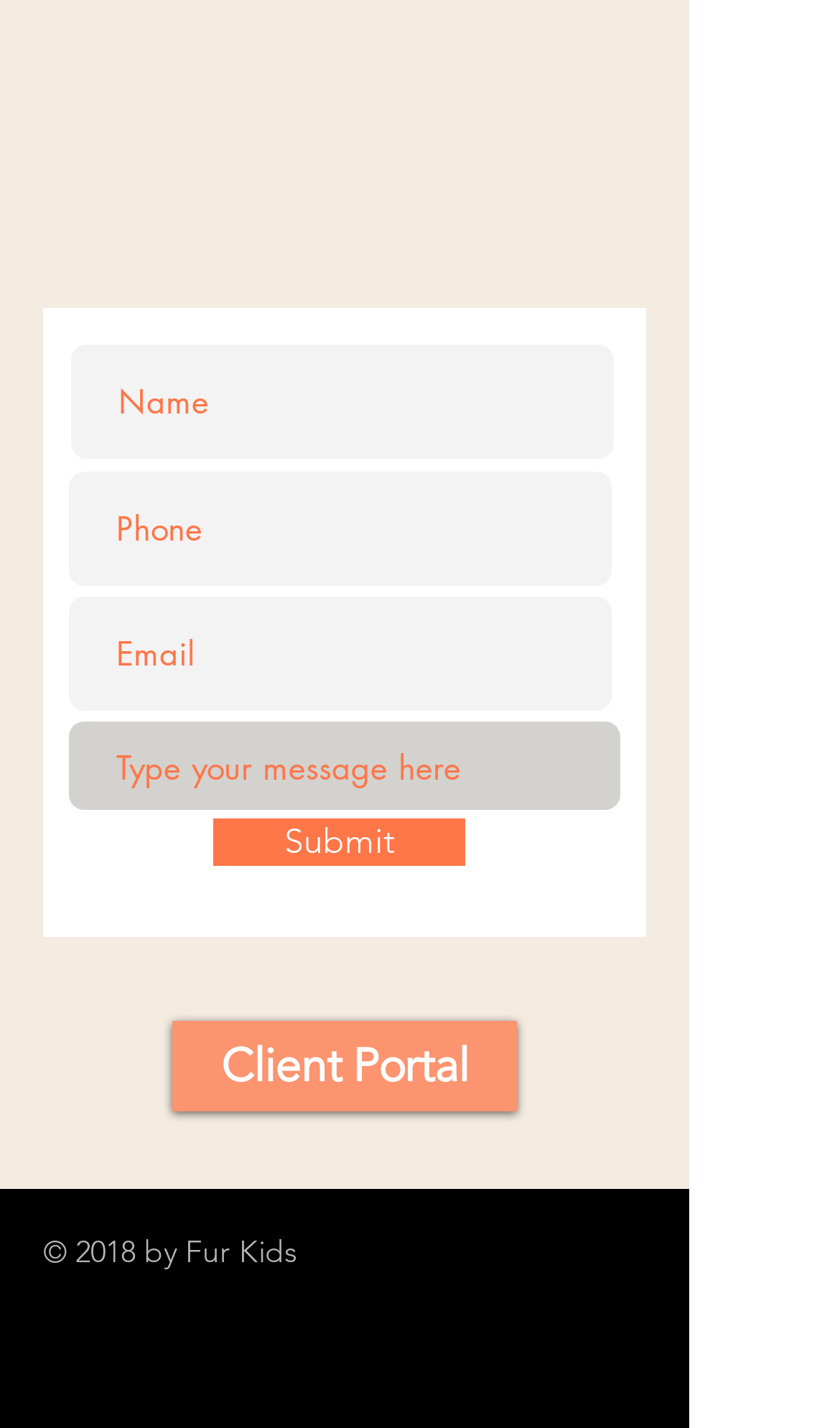Pinpoint the bounding box coordinates of the element that must be clicked to accomplish the following instruction: "Enter your name". The coordinates should be in the format of four float numbers between 0 and 1, i.e., [left, top, right, bottom].

[0.085, 0.242, 0.731, 0.322]